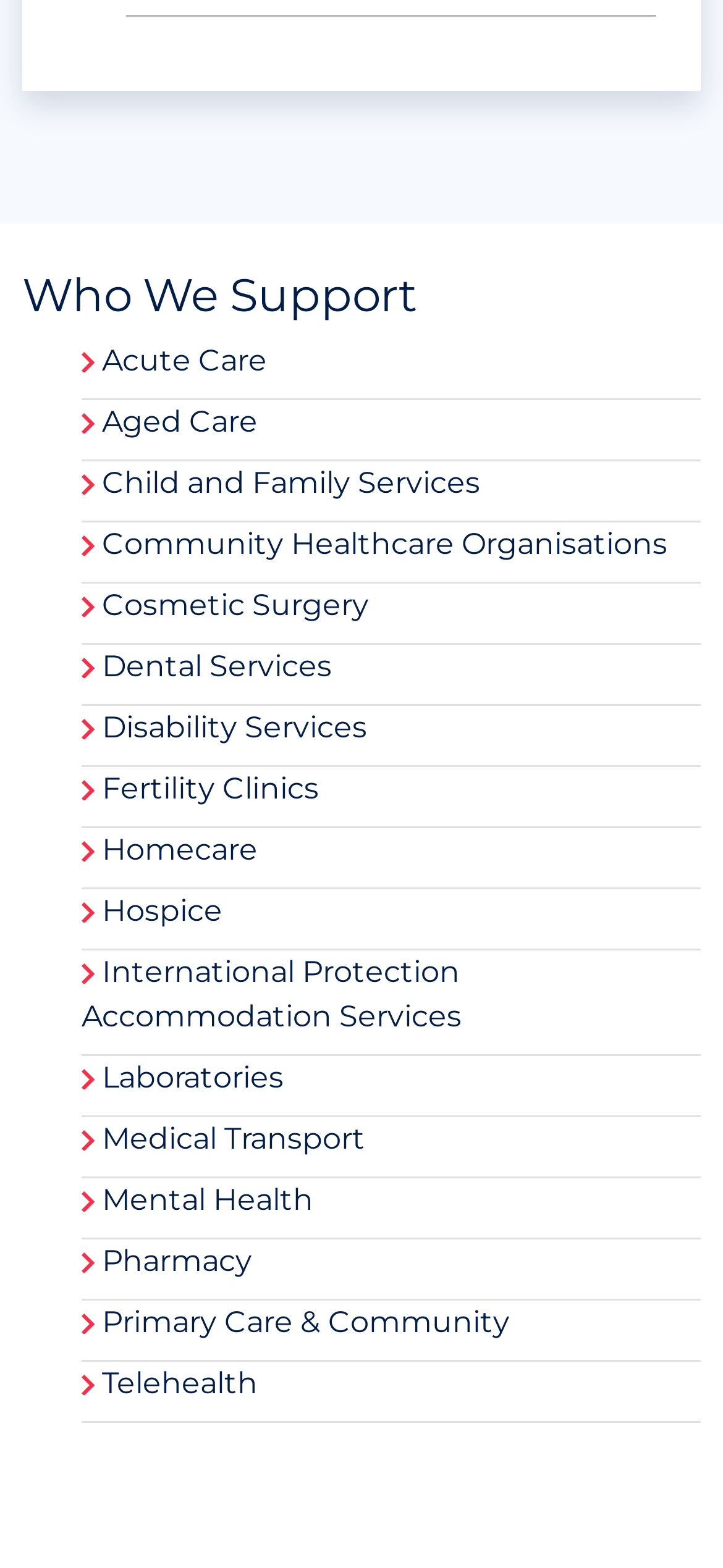Identify the bounding box coordinates of the area you need to click to perform the following instruction: "Explore Telehealth".

[0.141, 0.871, 0.357, 0.893]